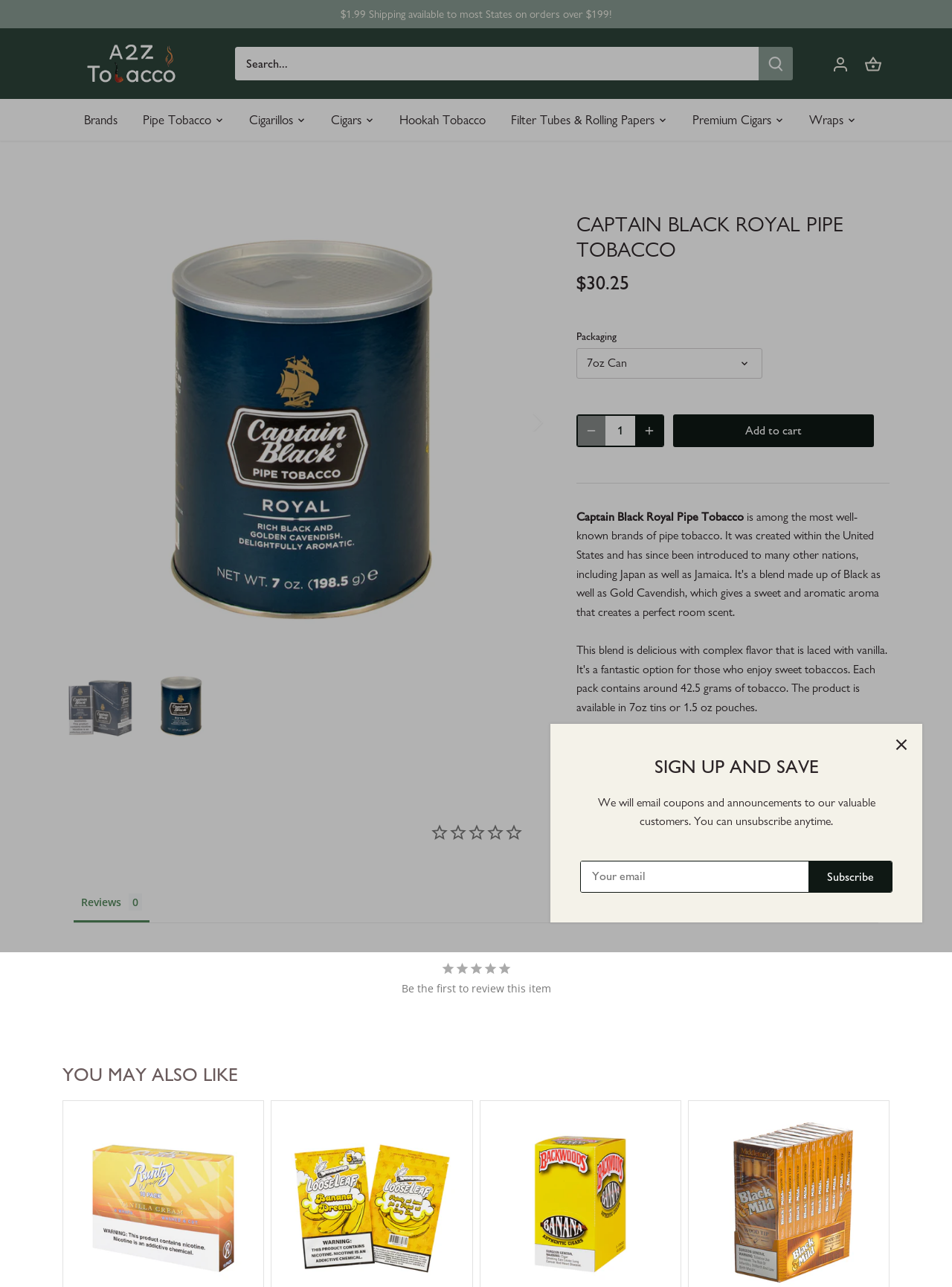Please indicate the bounding box coordinates of the element's region to be clicked to achieve the instruction: "Select Pipe Tobacco". Provide the coordinates as four float numbers between 0 and 1, i.e., [left, top, right, bottom].

[0.136, 0.077, 0.235, 0.109]